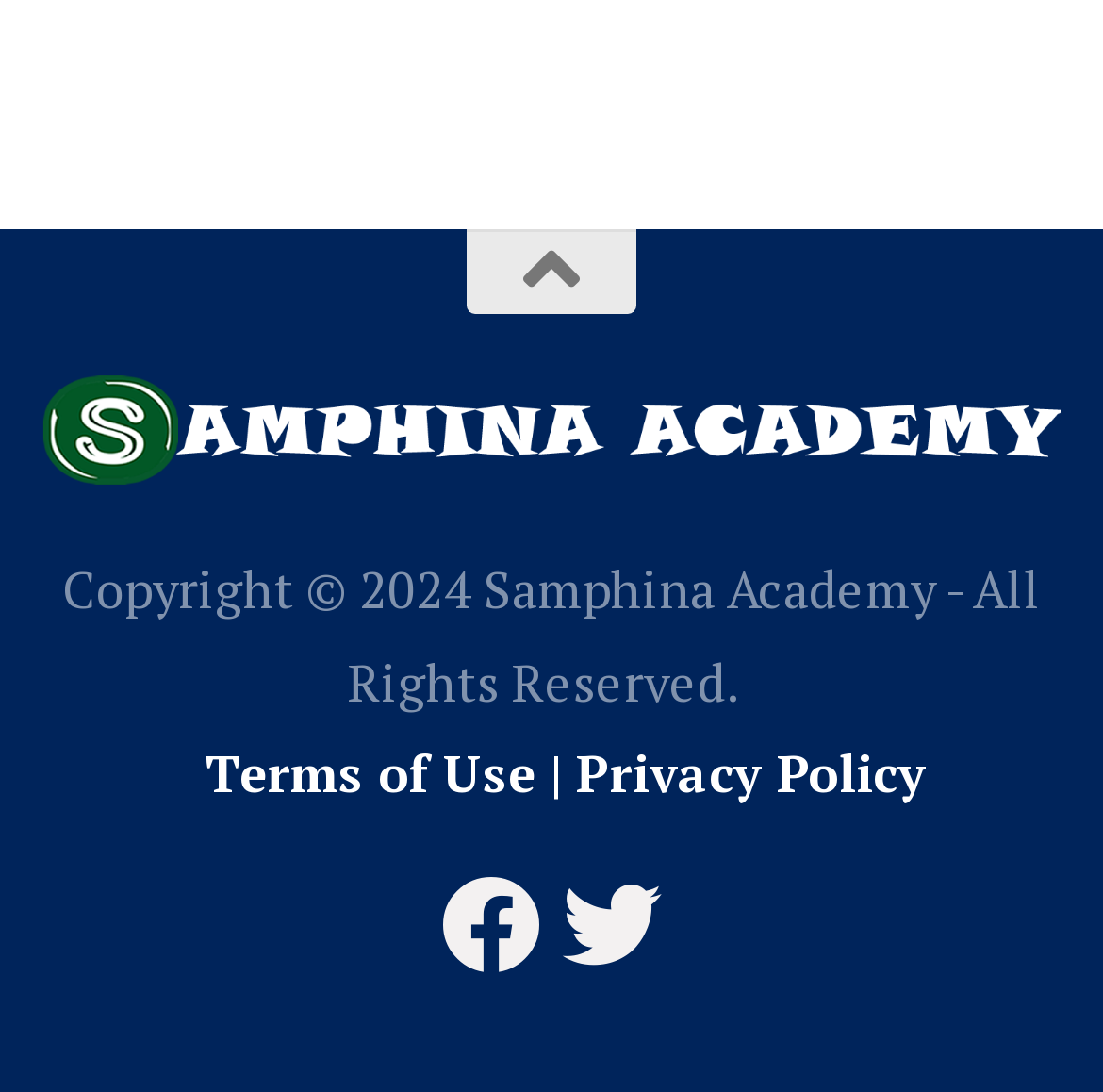Please respond in a single word or phrase: 
How many social media platforms are linked?

2